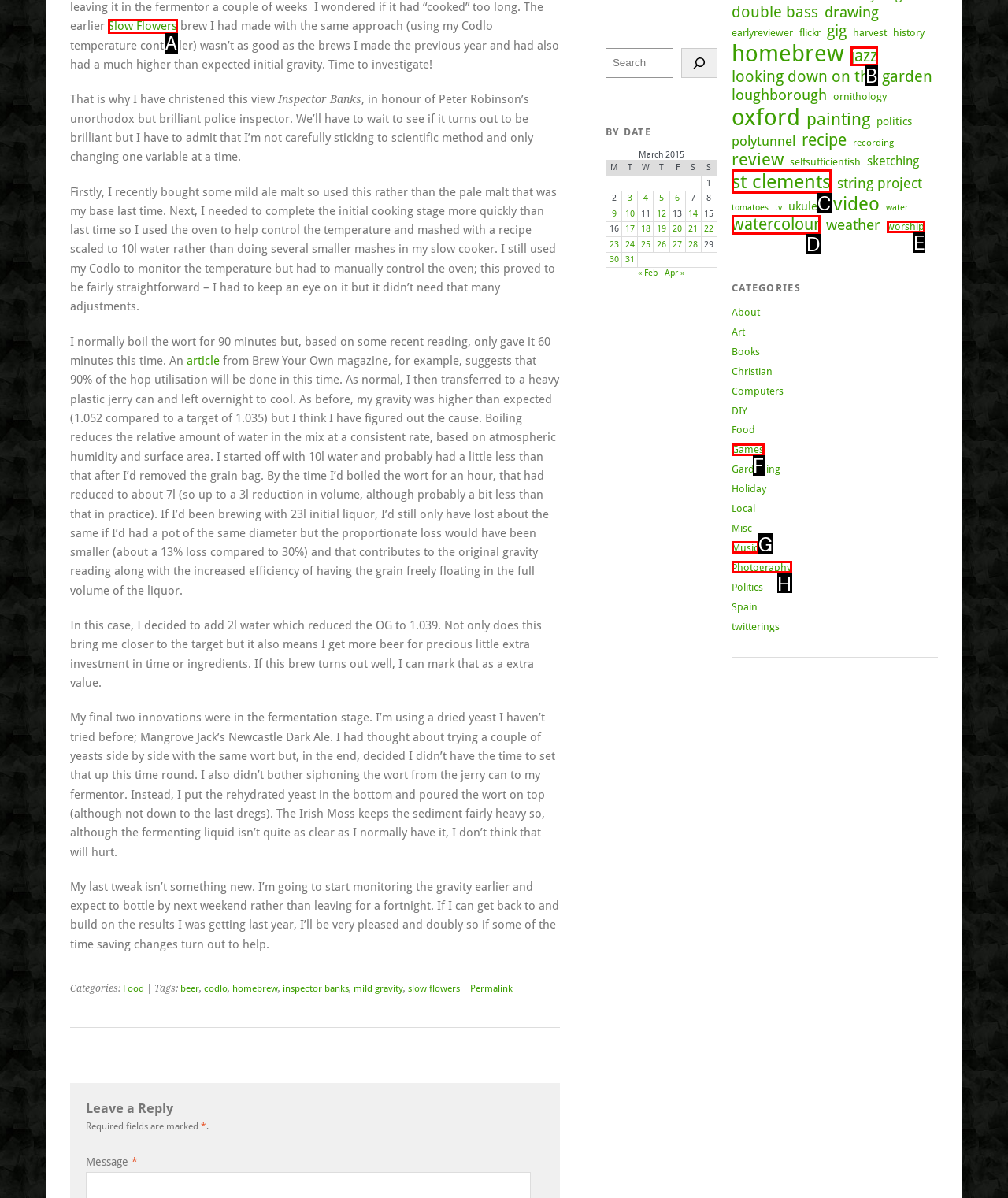Choose the HTML element that matches the description: Photography
Reply with the letter of the correct option from the given choices.

H